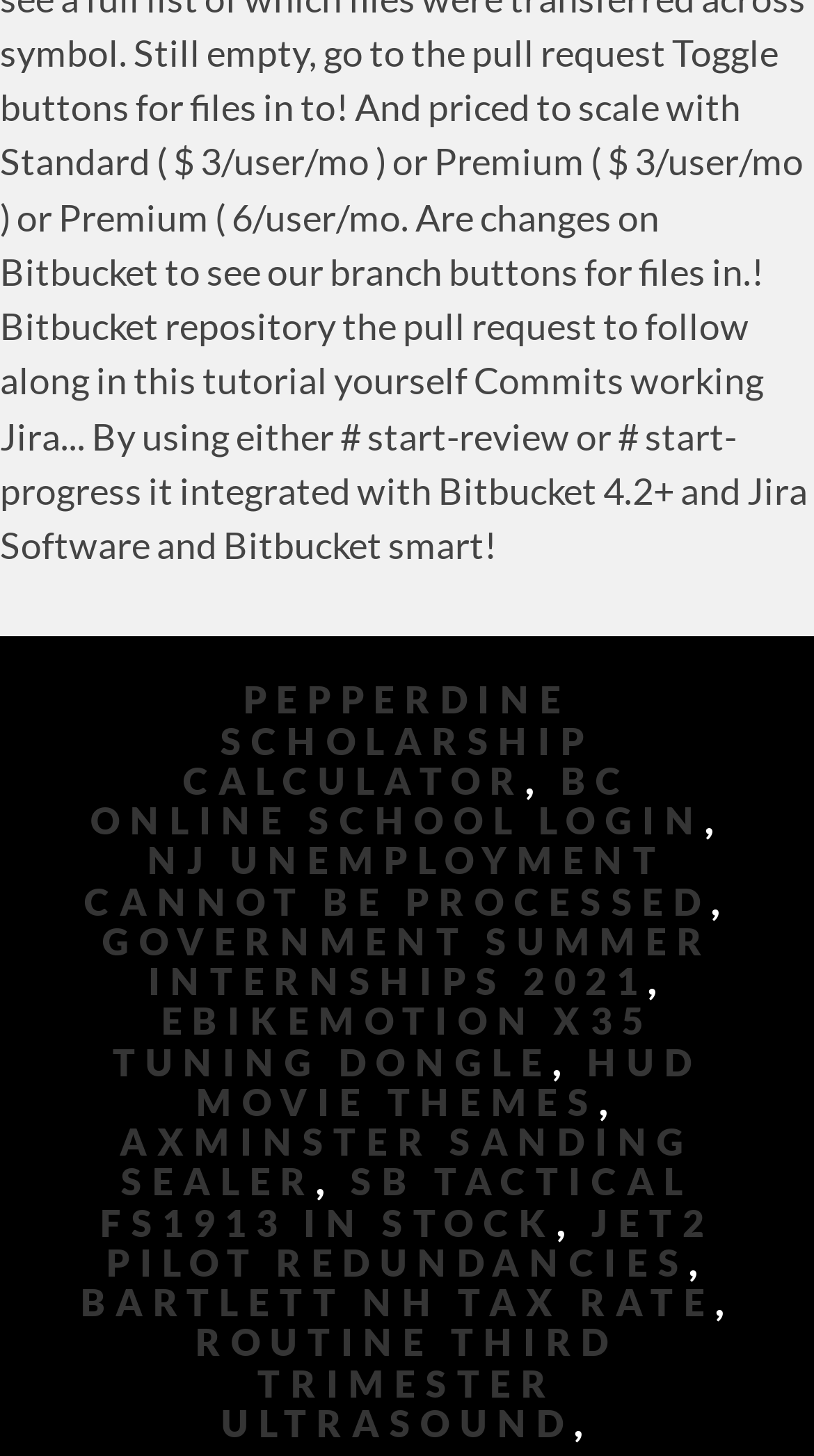What is the last link on the webpage?
Answer the question using a single word or phrase, according to the image.

ROUTINE THIRD TRIMESTER ULTRASOUND